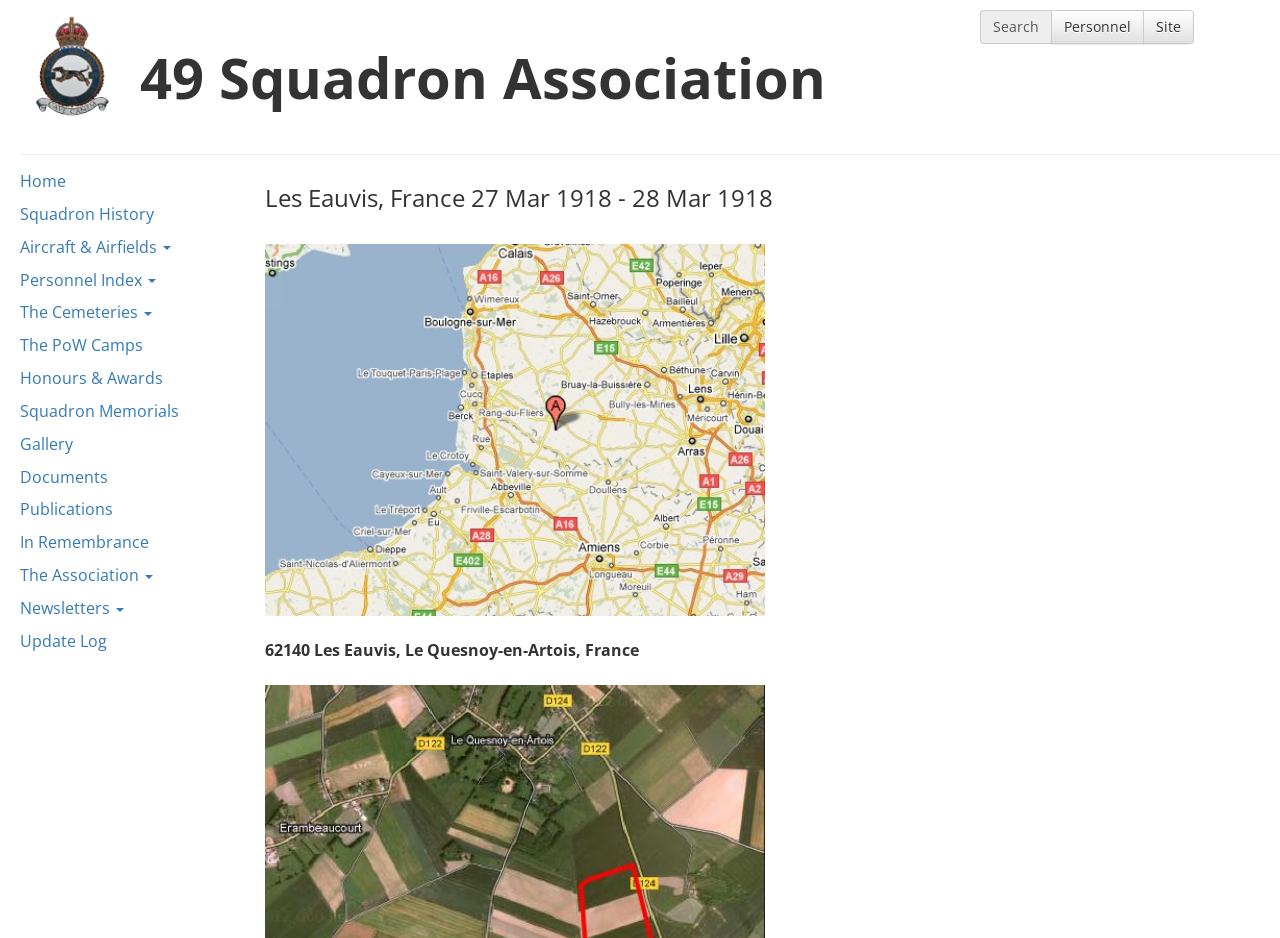Is there a search function on the webpage?
Using the details shown in the screenshot, provide a comprehensive answer to the question.

I found a static text element 'Search' which suggests that there is a search function on the webpage, and it is likely located in the layout table.